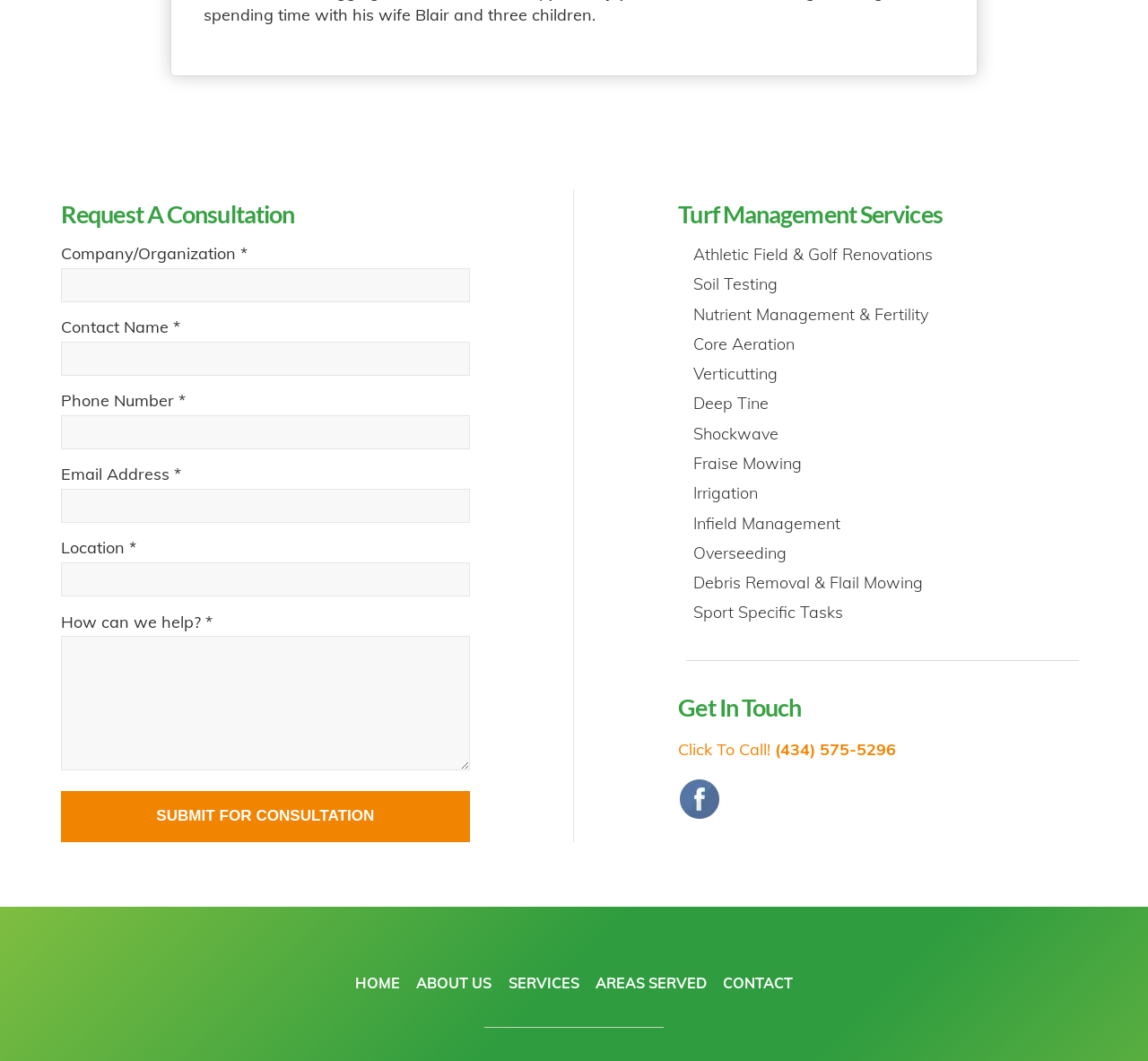Find the bounding box coordinates of the UI element according to this description: "Overseeding".

[0.591, 0.507, 0.947, 0.536]